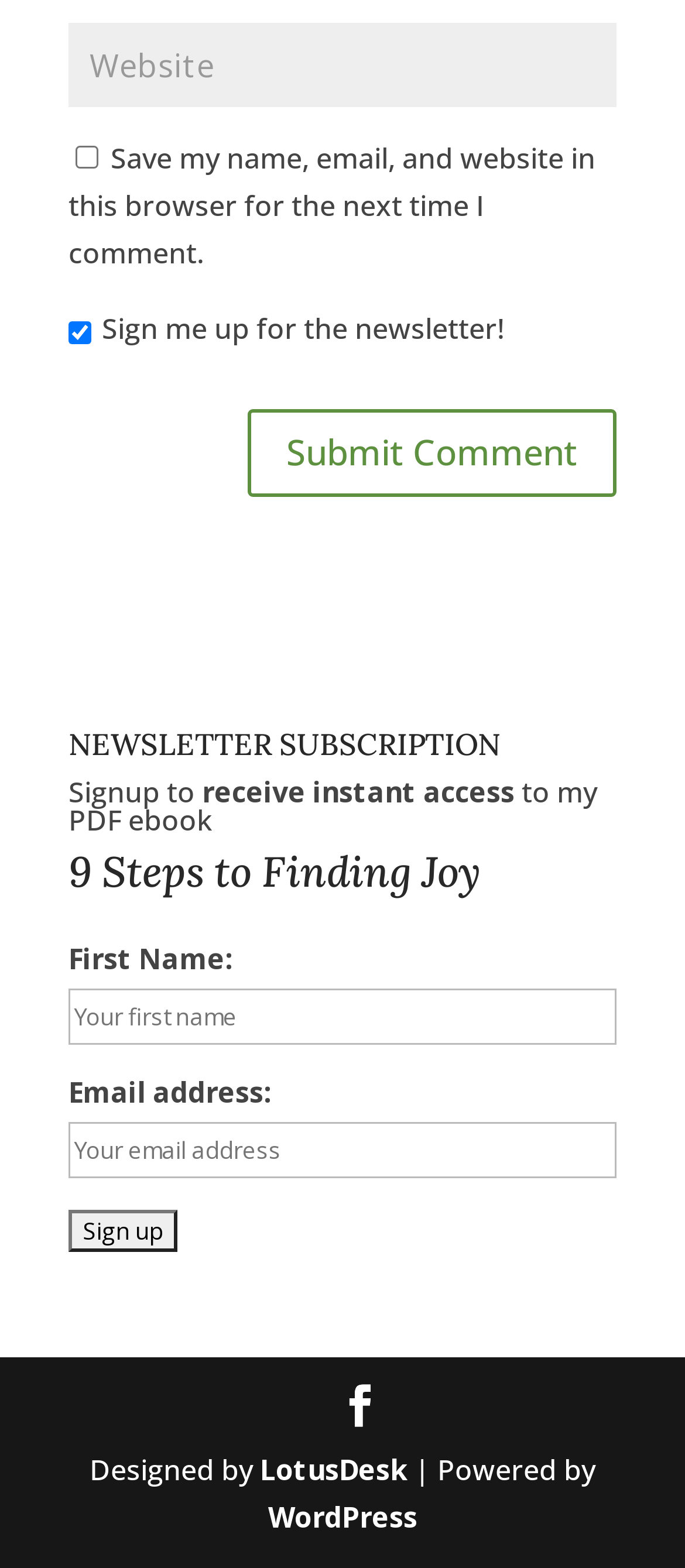Give a one-word or one-phrase response to the question: 
Who designed the website?

LotusDesk